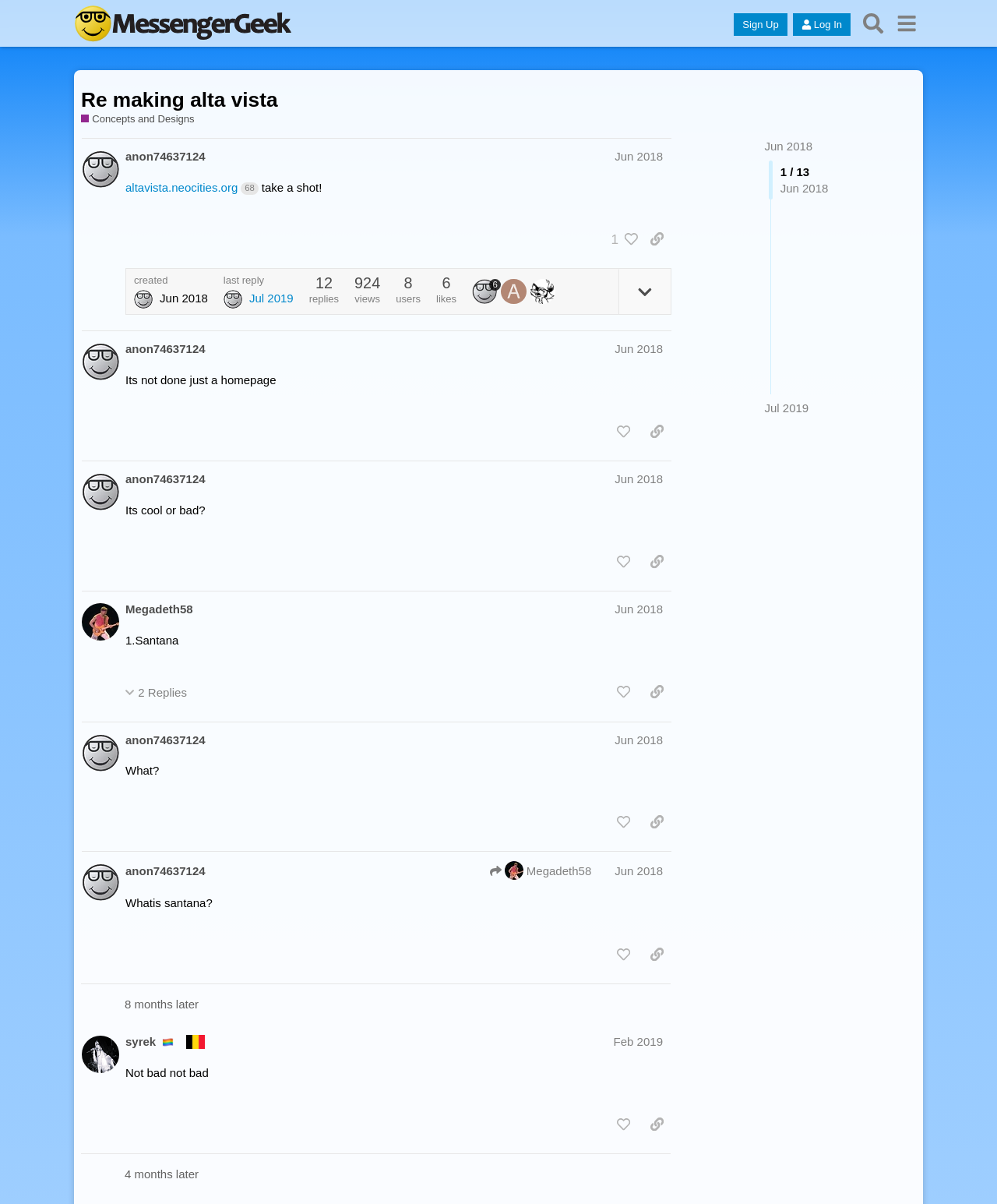Predict the bounding box coordinates for the UI element described as: "title="like this post"". The coordinates should be four float numbers between 0 and 1, presented as [left, top, right, bottom].

[0.611, 0.923, 0.64, 0.945]